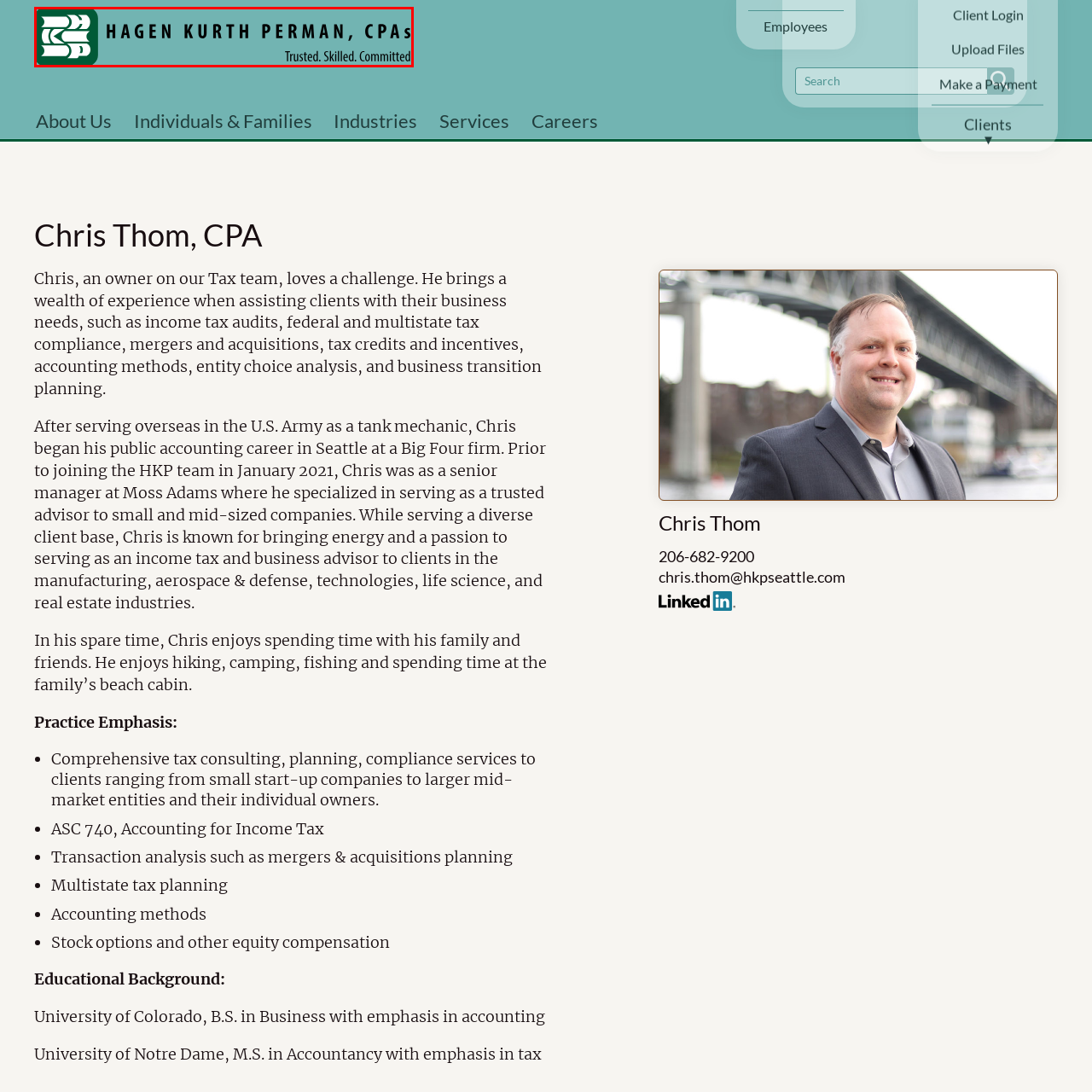Provide an extensive and detailed caption for the image section enclosed by the red boundary.

The image features the logo of Hagen, Kurth, Perman & Co., P.S., a certified public accounting firm. The logo is prominently displayed in a modern design, incorporating a stylized representation of stacked papers. Alongside the image, the firm's name is presented in bold lettering, reinforcing its professional identity. The tagline "Trusted. Skilled. Committed." emphasizes the firm's commitment to high-quality service and reliability in the field of accounting. This visual representation serves to establish the firm's brand recognition and values to clients and visitors of their website.